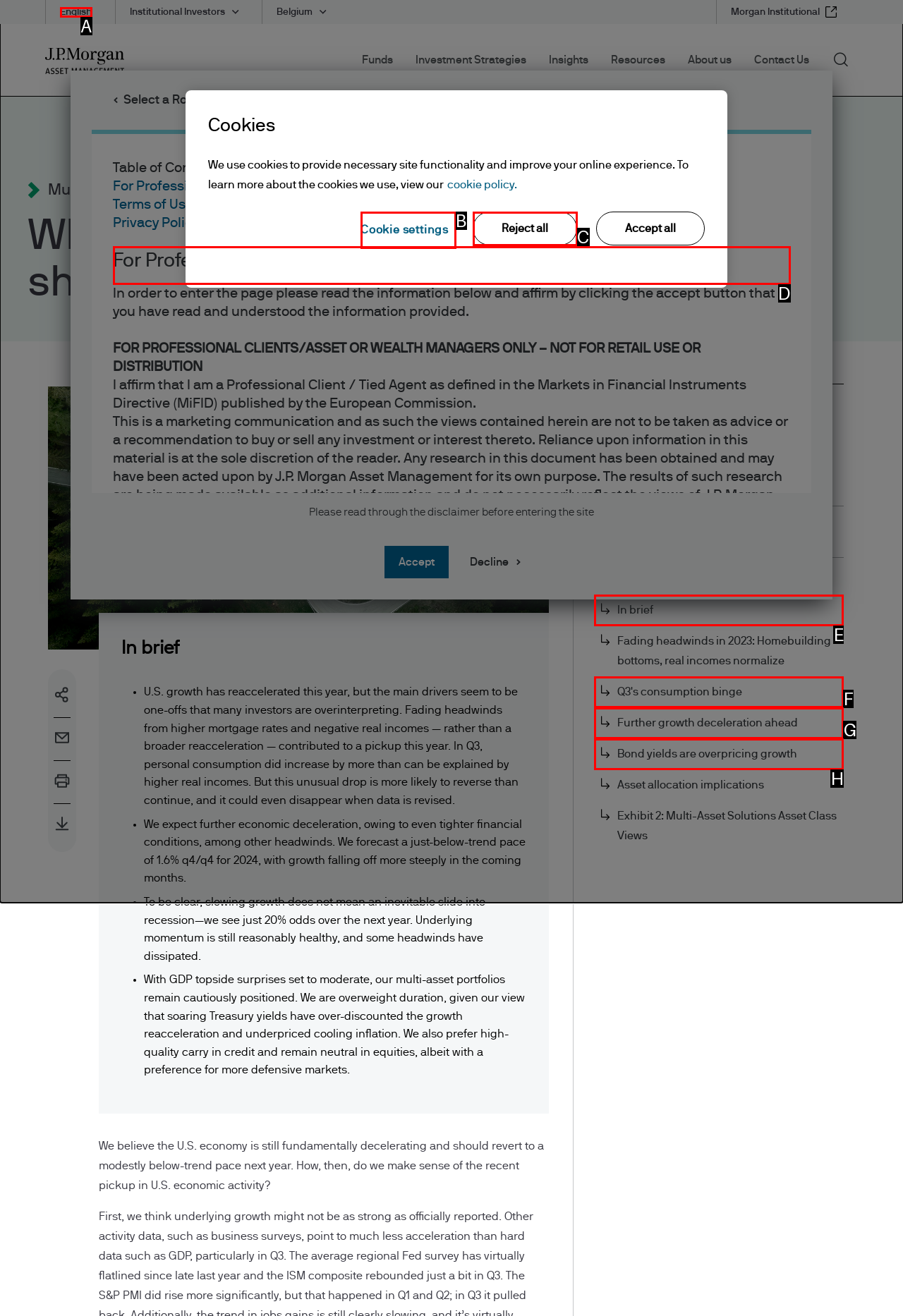Select the HTML element that matches the description: title="Experimental Medicine Division". Provide the letter of the chosen option as your answer.

None